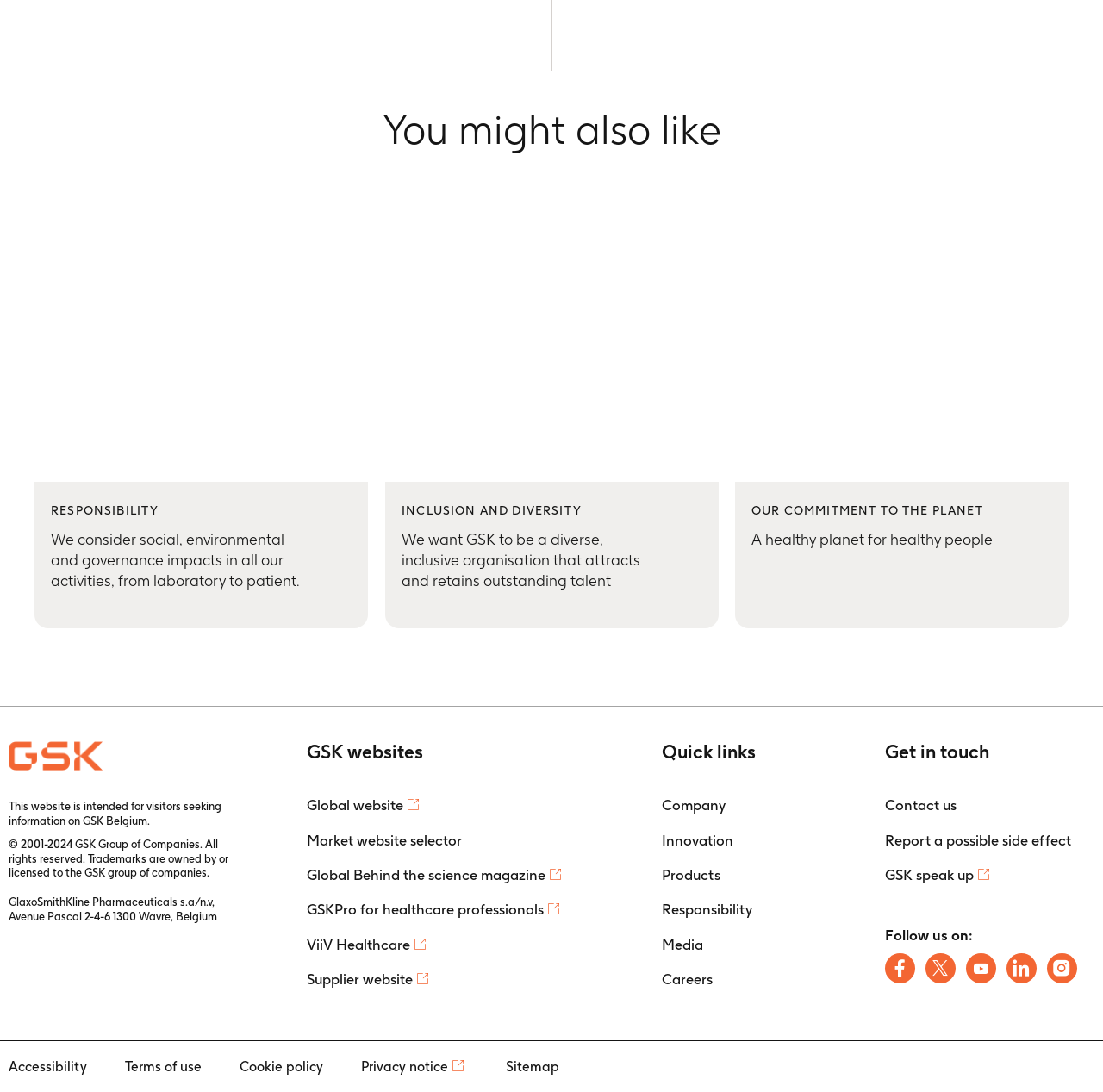Show the bounding box coordinates of the region that should be clicked to follow the instruction: "Visit the global website."

[0.278, 0.73, 0.383, 0.745]